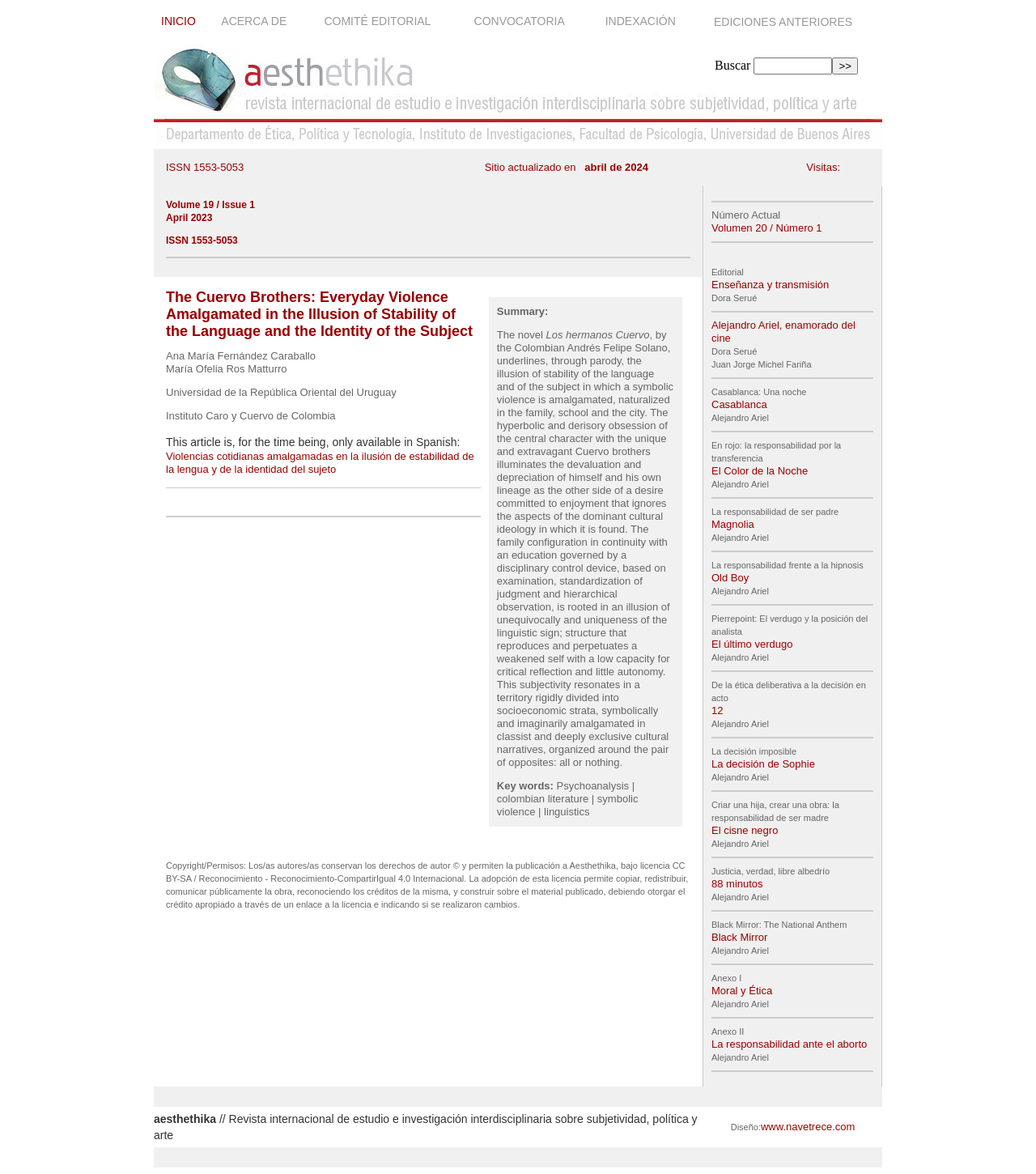Could you highlight the region that needs to be clicked to execute the instruction: "View the 'Labour Force Participation Rates by Gender, 2011-2022' image"?

None